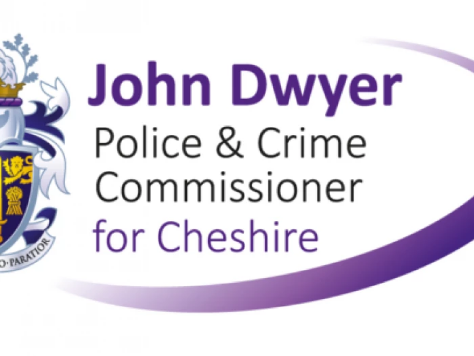Answer with a single word or phrase: 
What is the color of the curve in the design?

purple